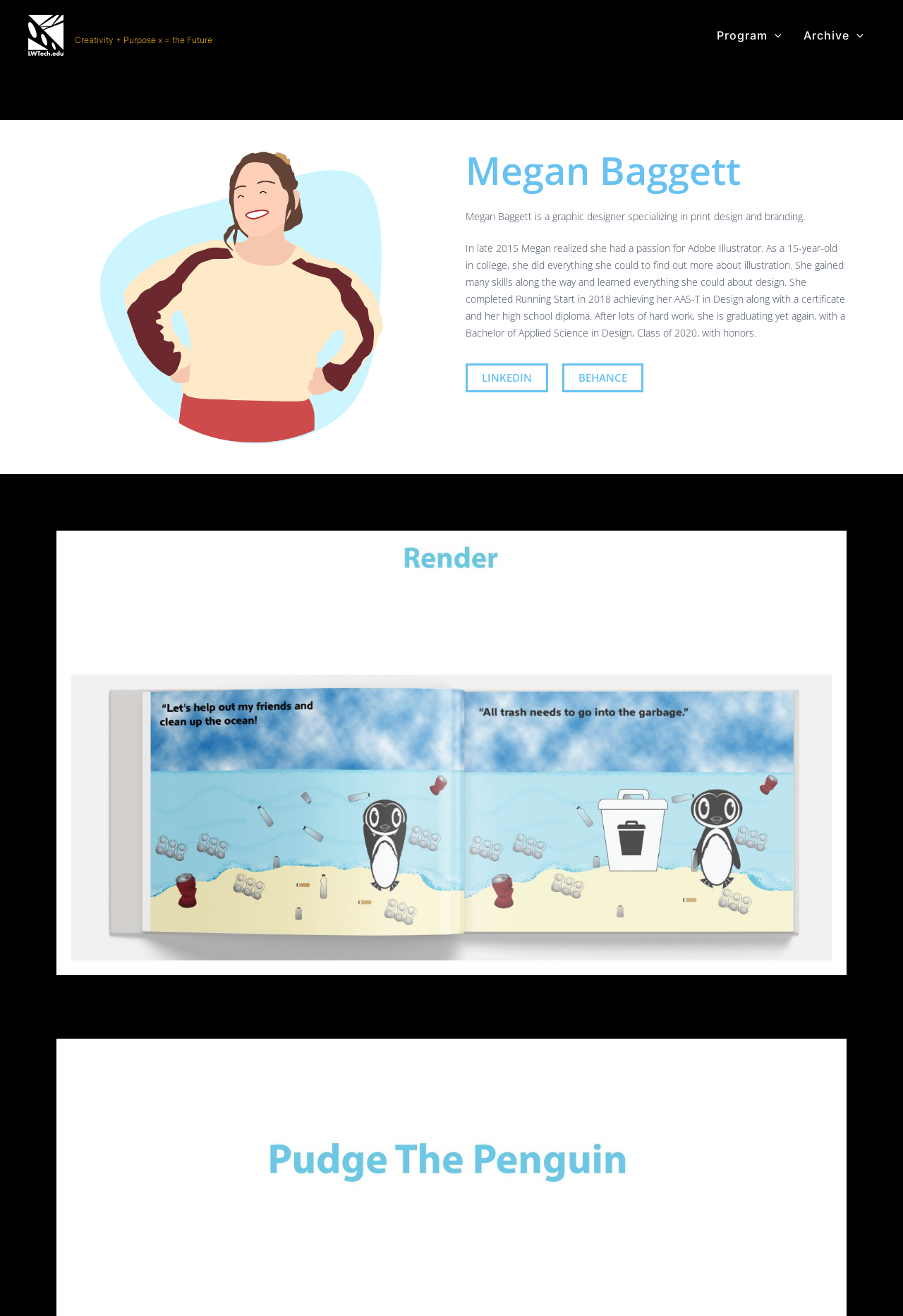What is the name of the degree Megan Baggett is graduating with?
Using the image, give a concise answer in the form of a single word or short phrase.

Bachelor of Applied Science in Design